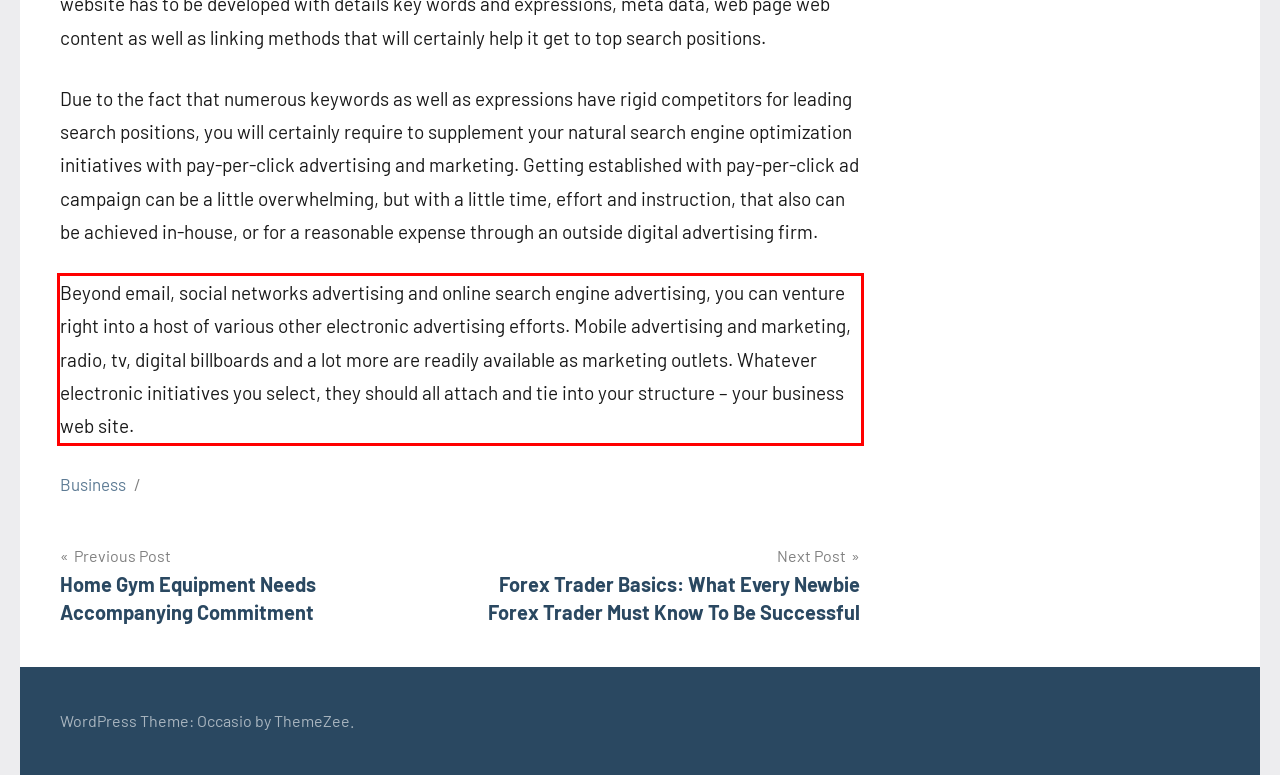Using the provided webpage screenshot, identify and read the text within the red rectangle bounding box.

Beyond email, social networks advertising and online search engine advertising, you can venture right into a host of various other electronic advertising efforts. Mobile advertising and marketing, radio, tv, digital billboards and a lot more are readily available as marketing outlets. Whatever electronic initiatives you select, they should all attach and tie into your structure – your business web site.